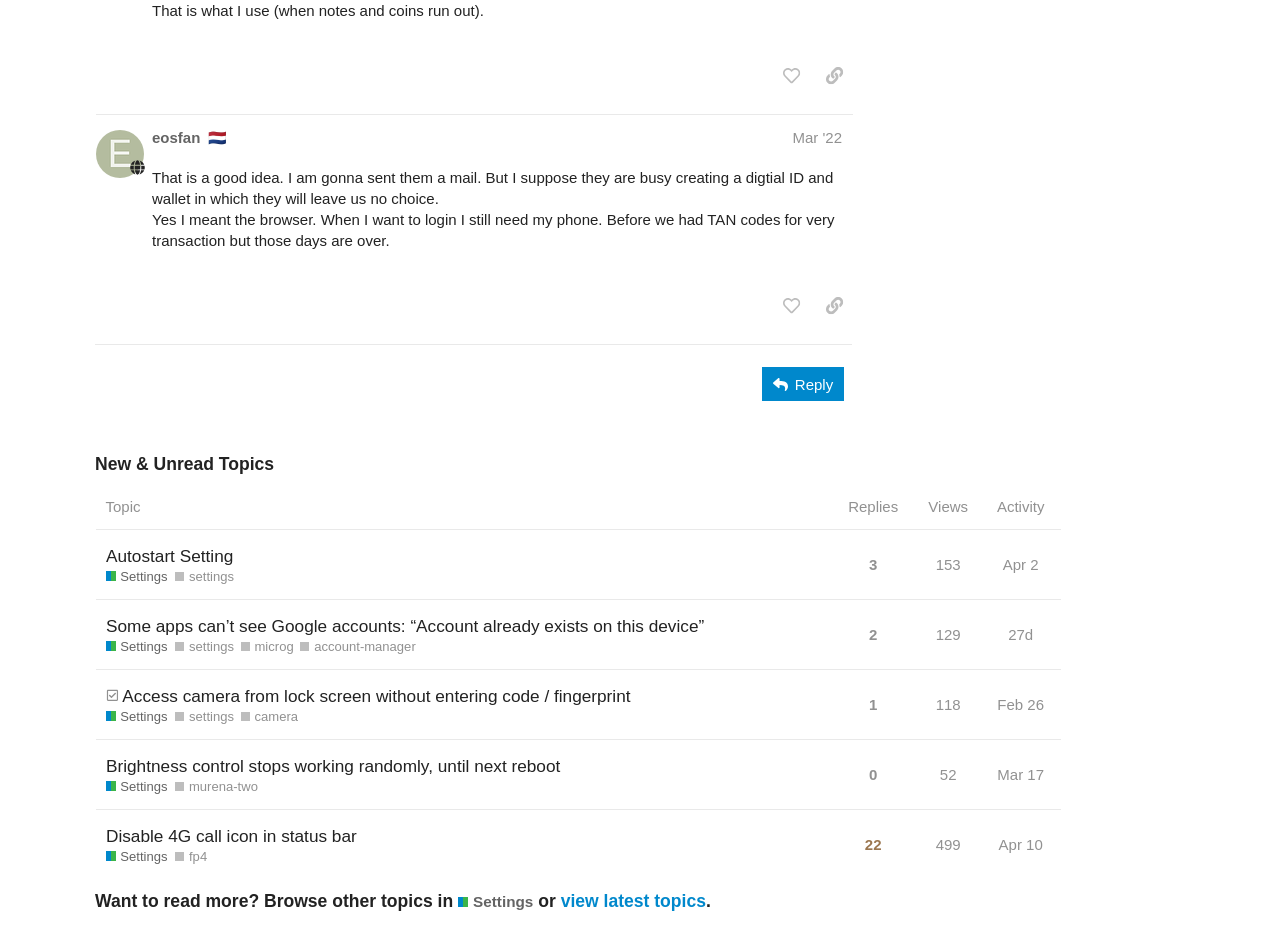Please determine the bounding box coordinates for the element that should be clicked to follow these instructions: "Click on the 'Contact Us' link".

None